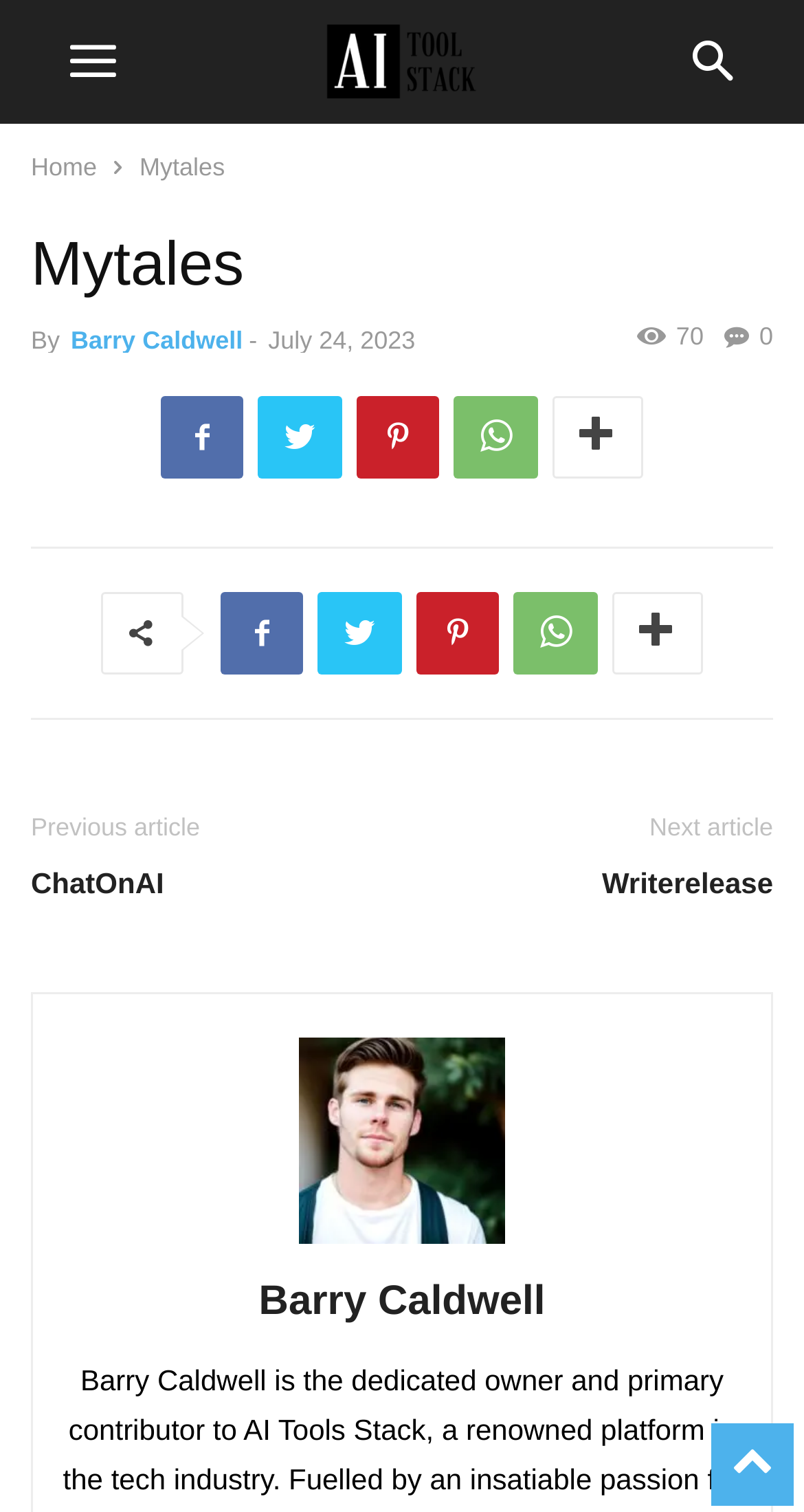Who is the author of this article?
Provide an in-depth and detailed explanation in response to the question.

The author of this article is mentioned at the top of the page, below the header, and it is written as 'By Barry Caldwell'. Additionally, there is a link to the author's profile with a photo of the author.